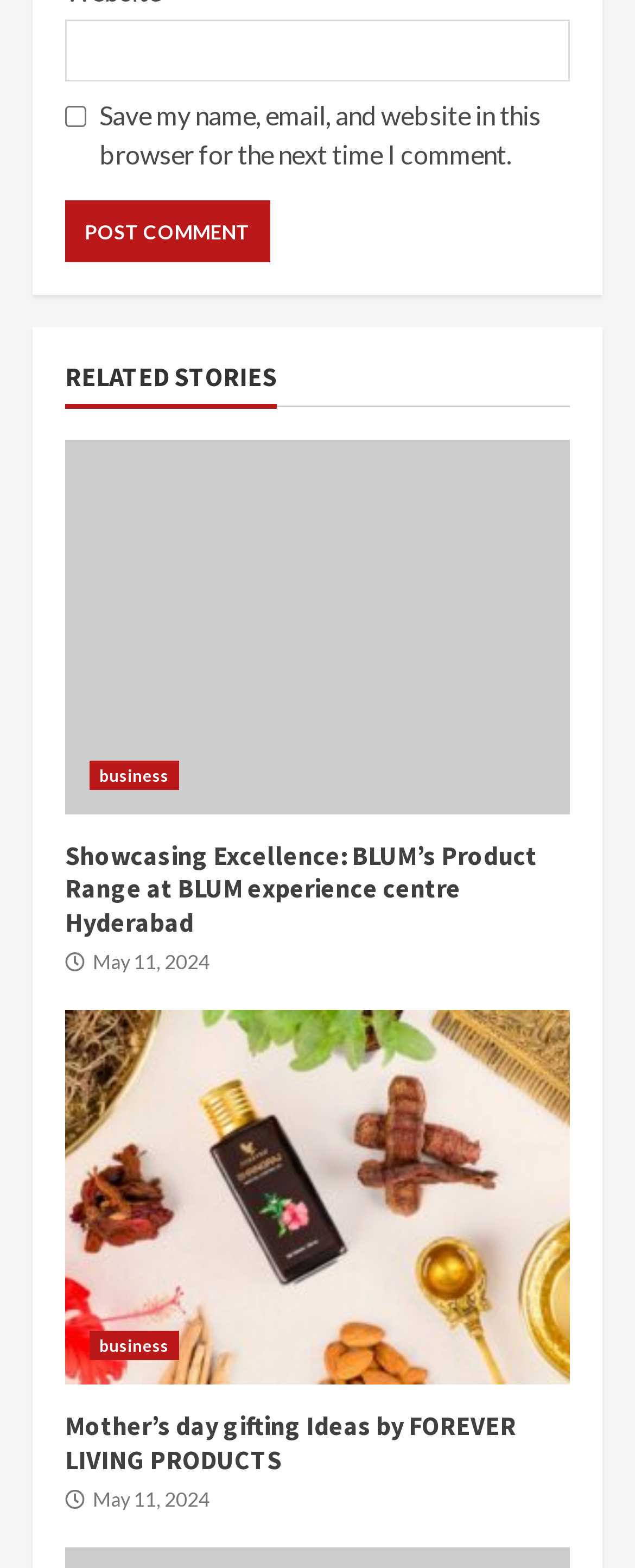Determine the bounding box coordinates of the clickable region to carry out the instruction: "Read related story about BLUM".

[0.103, 0.28, 0.897, 0.519]